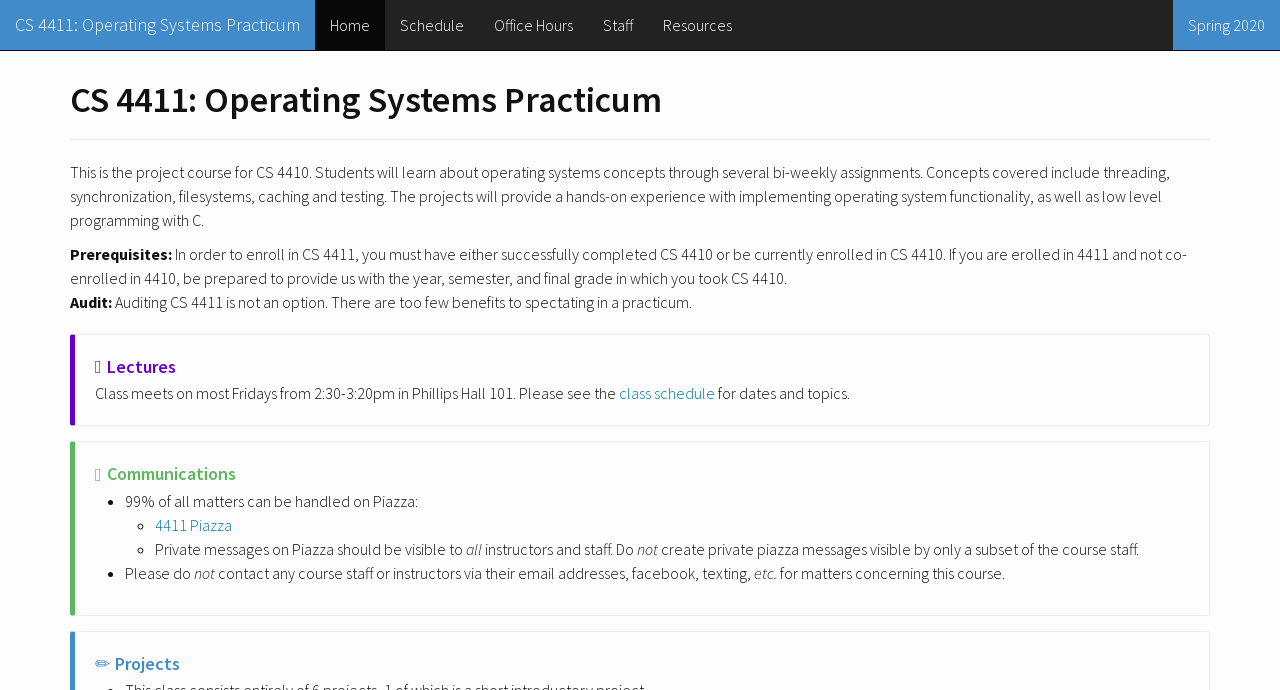Generate a comprehensive description of the webpage content.

The webpage is about CS 4411, a practicum course for CS 4410, focusing on operating systems concepts. At the top, there are six links: "CS 4411: Operating Systems Practicum", "Home", "Schedule", "Office Hours", "Staff", and "Resources", aligned horizontally. To the right of these links, there is a static text "Spring 2020".

Below the links, there is a heading "CS 4411: Operating Systems Practicum" followed by a paragraph of text describing the course, which covers operating systems concepts through bi-weekly assignments, including threading, synchronization, filesystems, caching, and testing.

Next, there is a section about prerequisites, stating that students must have either successfully completed CS 4410 or be currently enrolled in CS 4410. This section is followed by a section about auditing, which is not an option for this course.

The webpage then moves on to a section about lectures, which takes place on most Fridays from 2:30-3:20pm in Phillips Hall 101. There is a link to the class schedule for dates and topics.

Following this, there is a section about communications, which emphasizes the use of Piazza for most matters. There are two list markers, each followed by a description of how to use Piazza effectively.

Finally, there is a section about projects, but it does not provide any specific details about the projects.